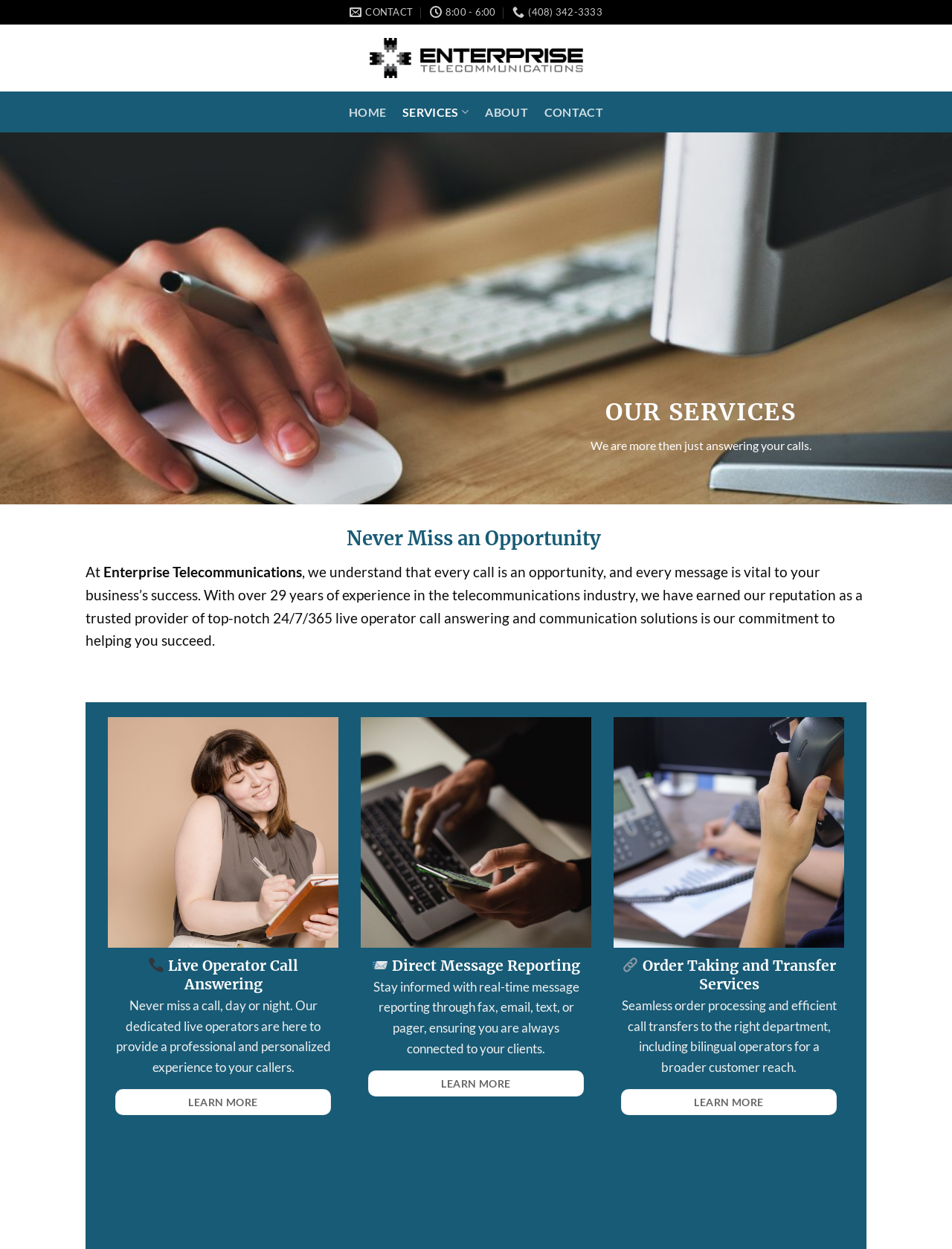Locate the bounding box coordinates of the area to click to fulfill this instruction: "Click SERVICES". The bounding box should be presented as four float numbers between 0 and 1, in the order [left, top, right, bottom].

[0.423, 0.078, 0.492, 0.101]